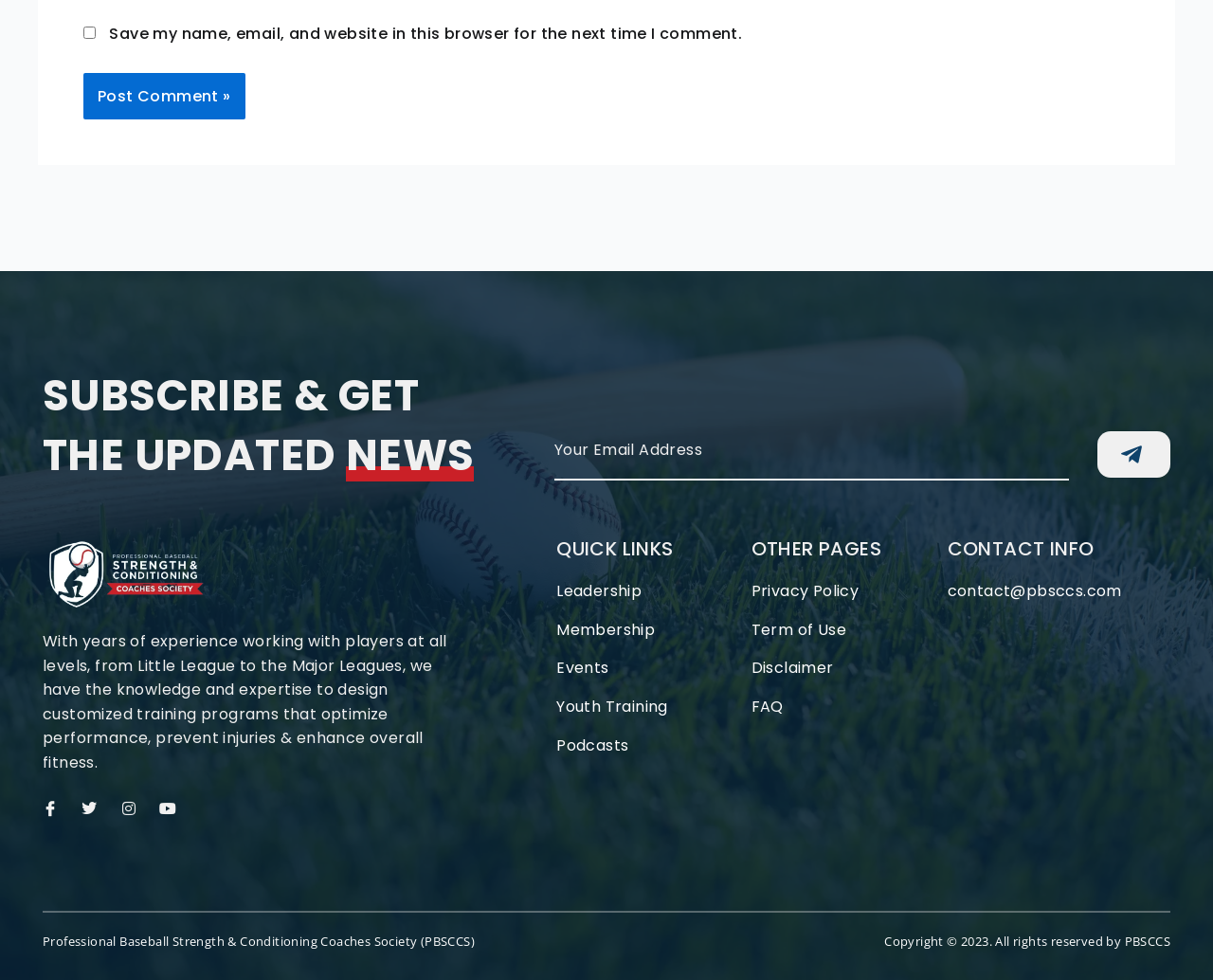What is the name of the organization?
Kindly give a detailed and elaborate answer to the question.

The name of the organization is Professional Baseball Strength & Conditioning Coaches Society, which is abbreviated as PBSCCS. This information is provided at the bottom of the webpage.